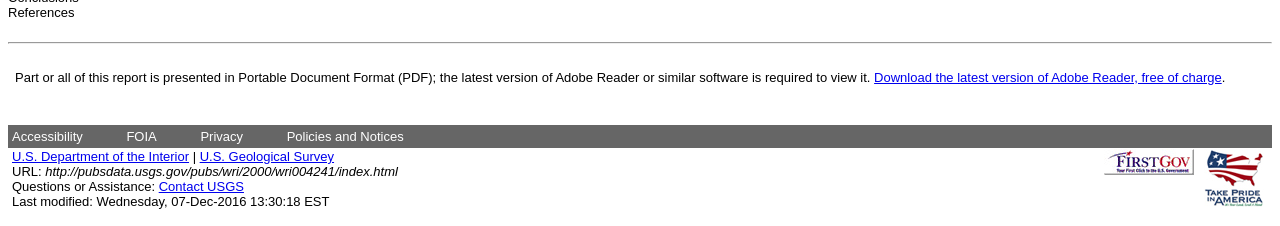Please identify the bounding box coordinates of the region to click in order to complete the given instruction: "contact USGS". The coordinates should be four float numbers between 0 and 1, i.e., [left, top, right, bottom].

[0.124, 0.792, 0.191, 0.858]